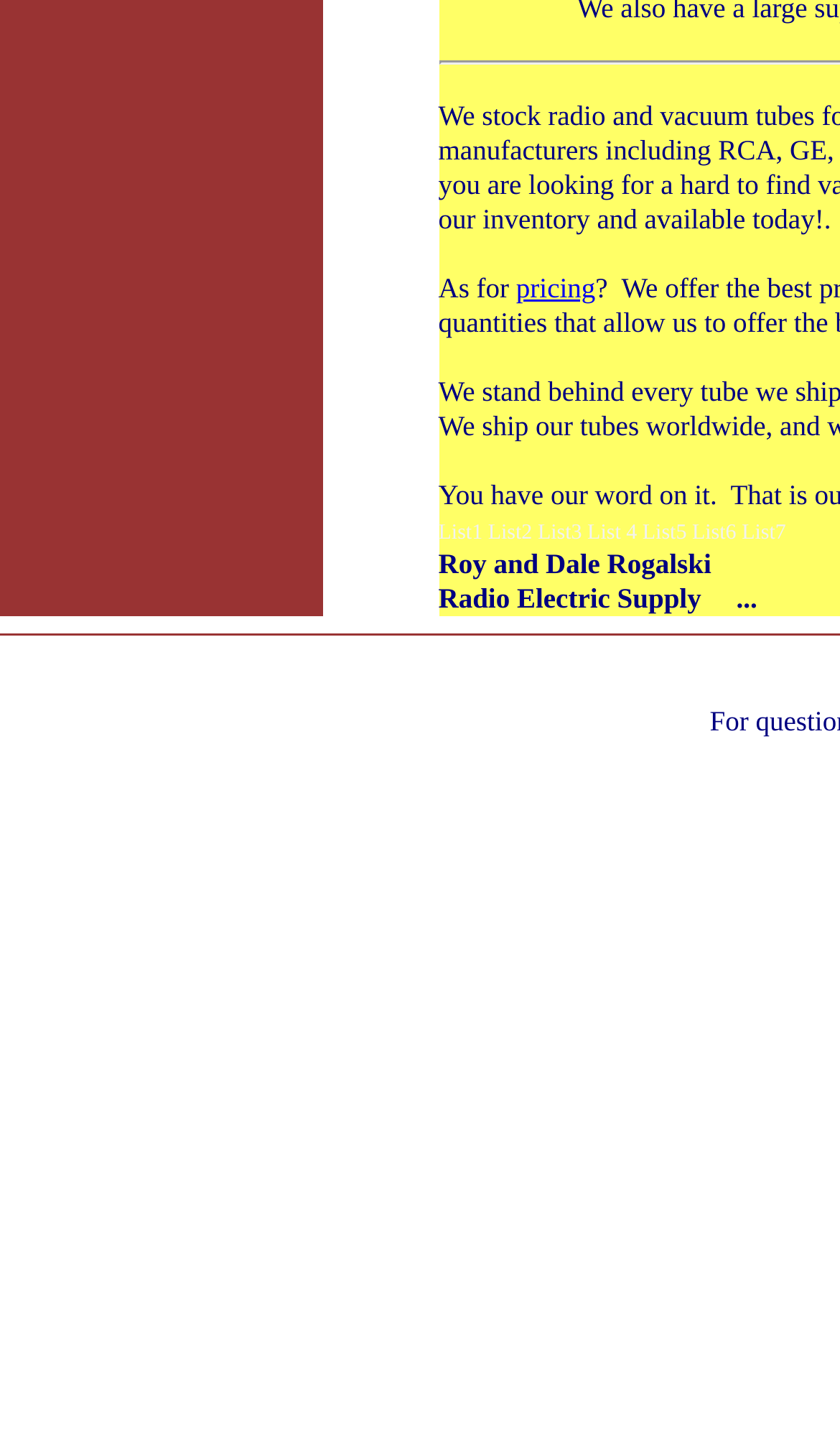Based on the element description: "GoHighLevel Setup", identify the UI element and provide its bounding box coordinates. Use four float numbers between 0 and 1, [left, top, right, bottom].

None